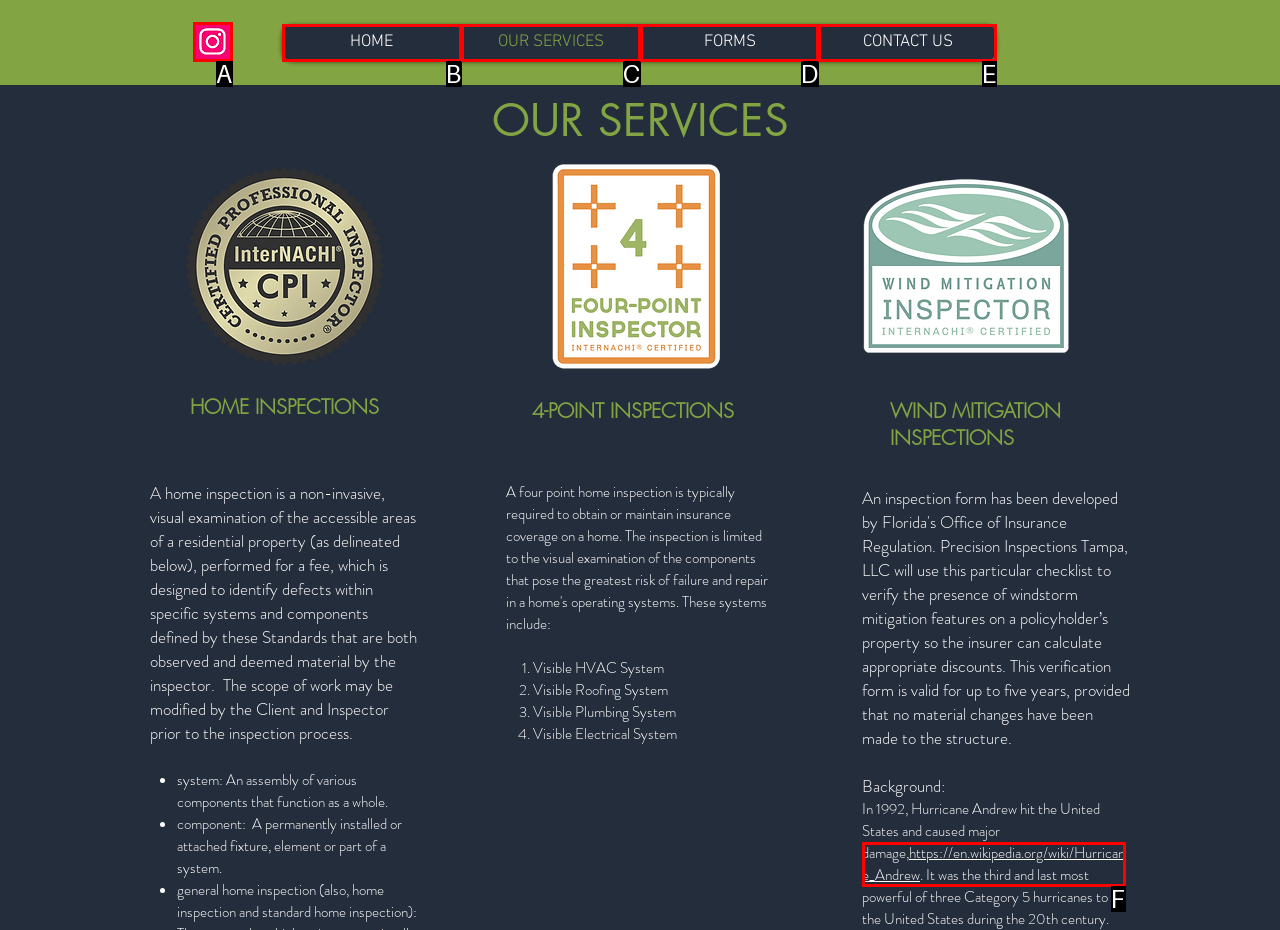Tell me which one HTML element best matches the description: aria-label="Instagram"
Answer with the option's letter from the given choices directly.

A